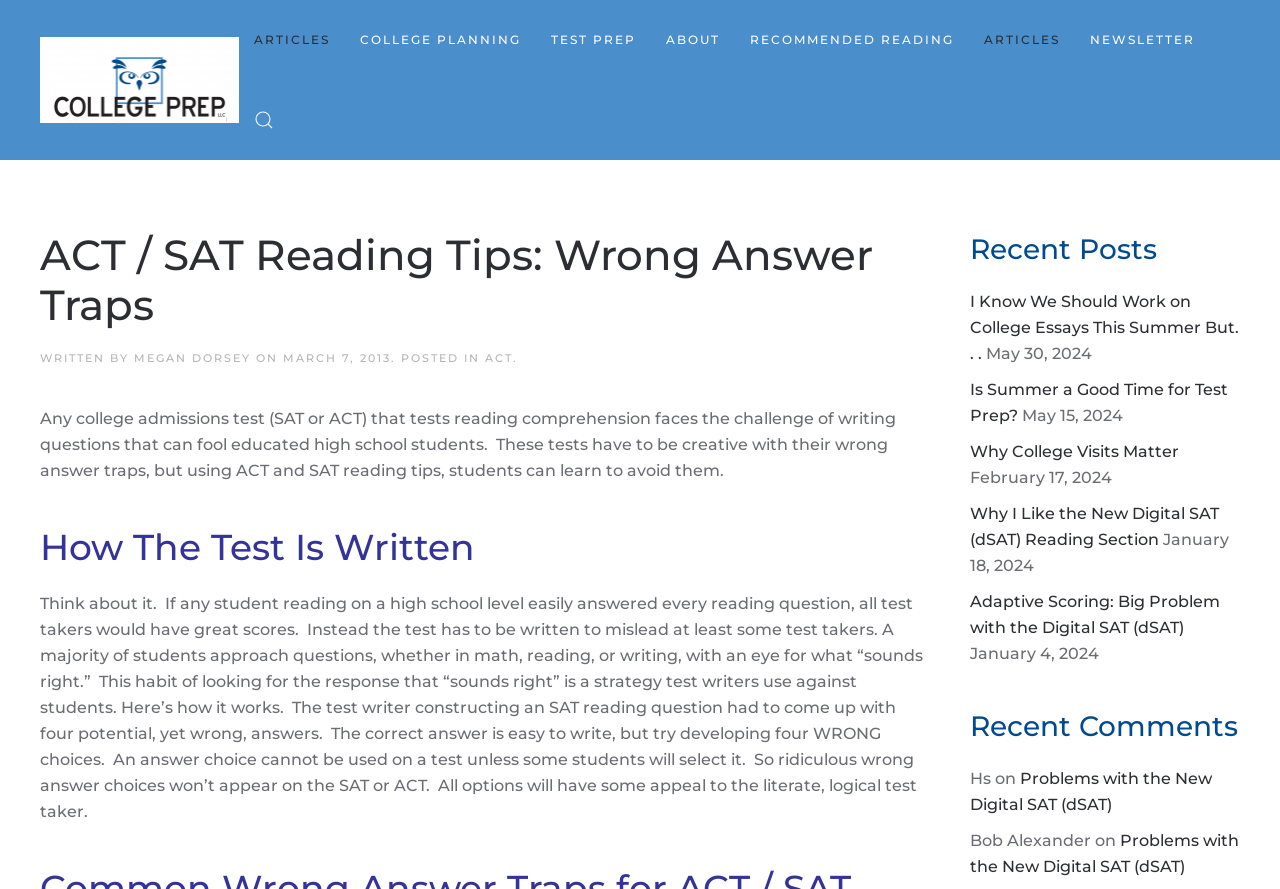What is the primary heading on this webpage?

ACT / SAT Reading Tips: Wrong Answer Traps